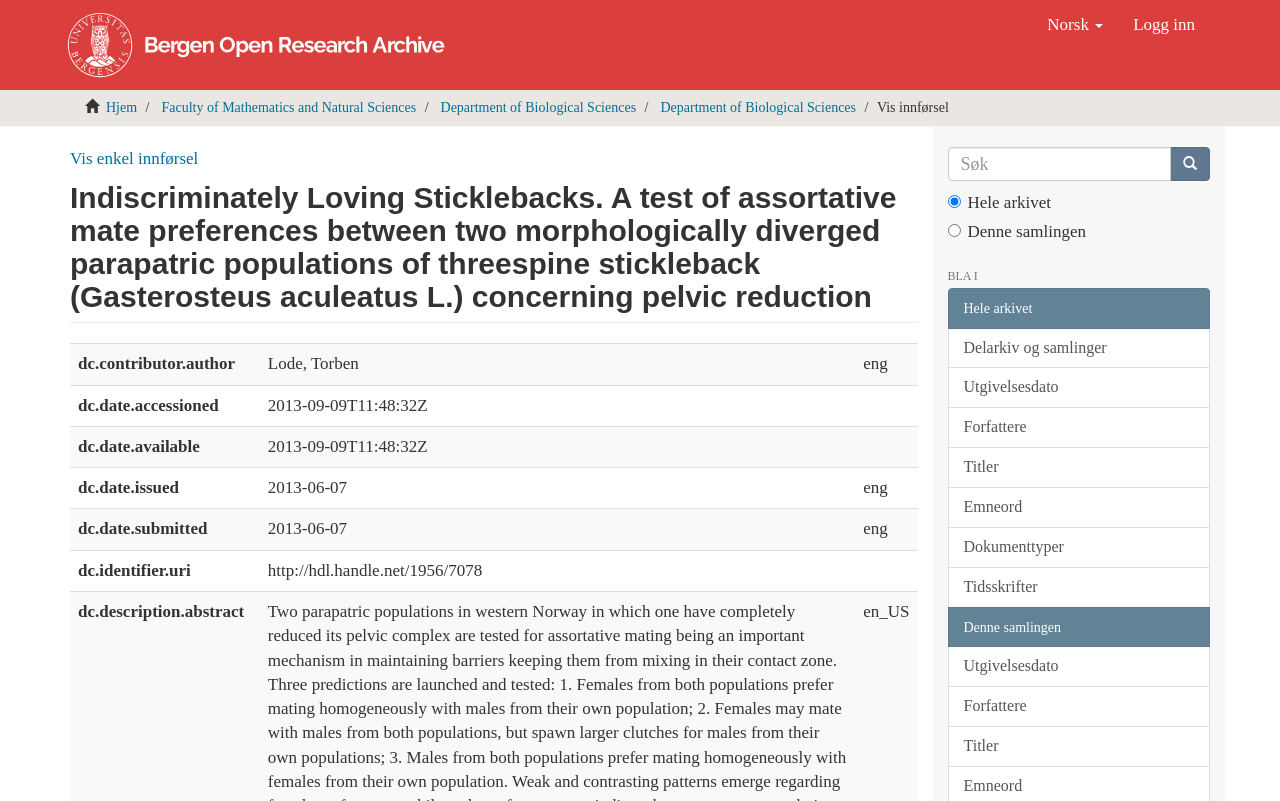Please locate the bounding box coordinates of the region I need to click to follow this instruction: "Click the 'Faculty of Mathematics and Natural Sciences' link".

[0.126, 0.125, 0.325, 0.144]